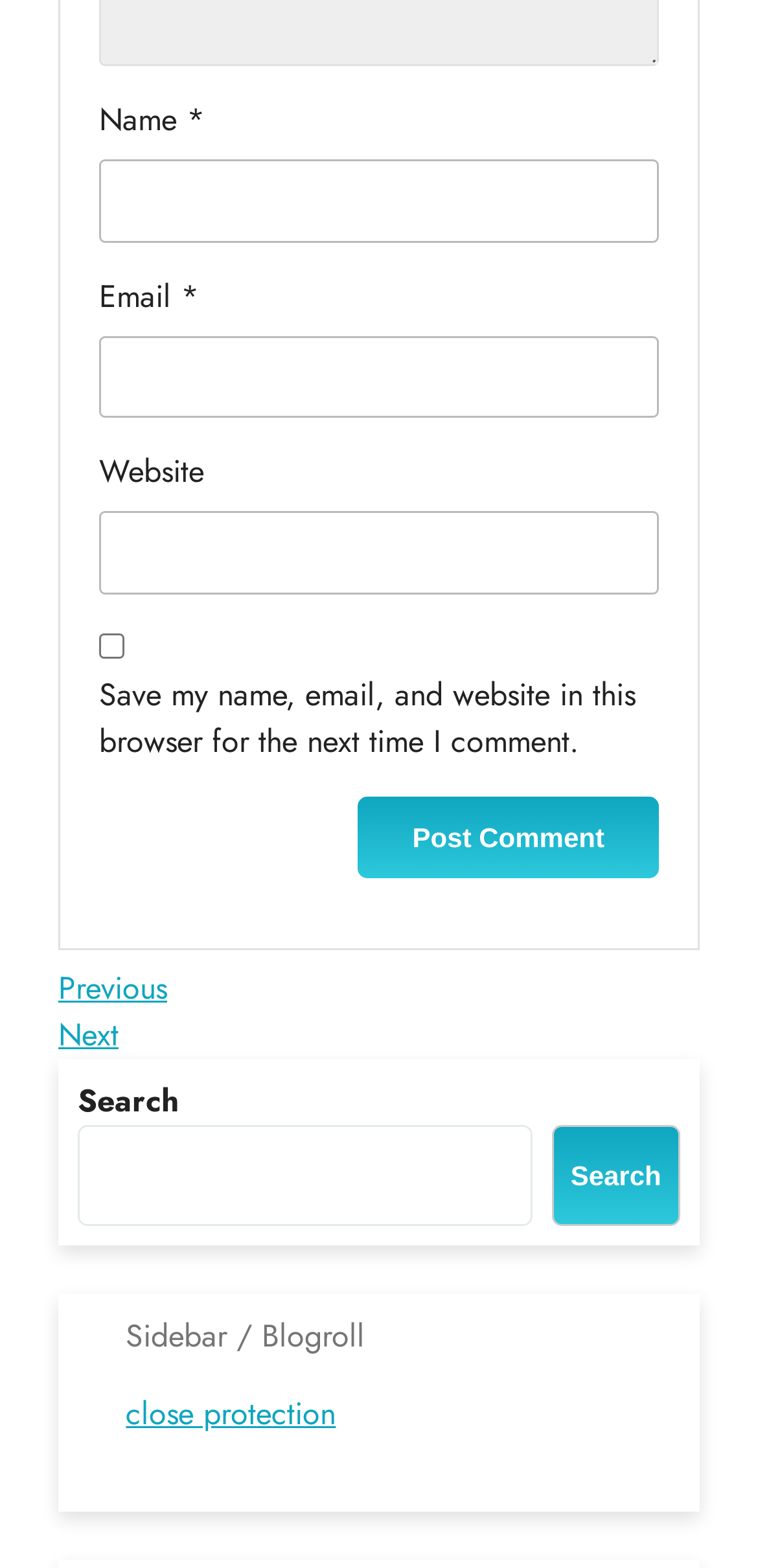Determine the bounding box coordinates of the clickable element necessary to fulfill the instruction: "Enter your name". Provide the coordinates as four float numbers within the 0 to 1 range, i.e., [left, top, right, bottom].

[0.131, 0.101, 0.869, 0.154]